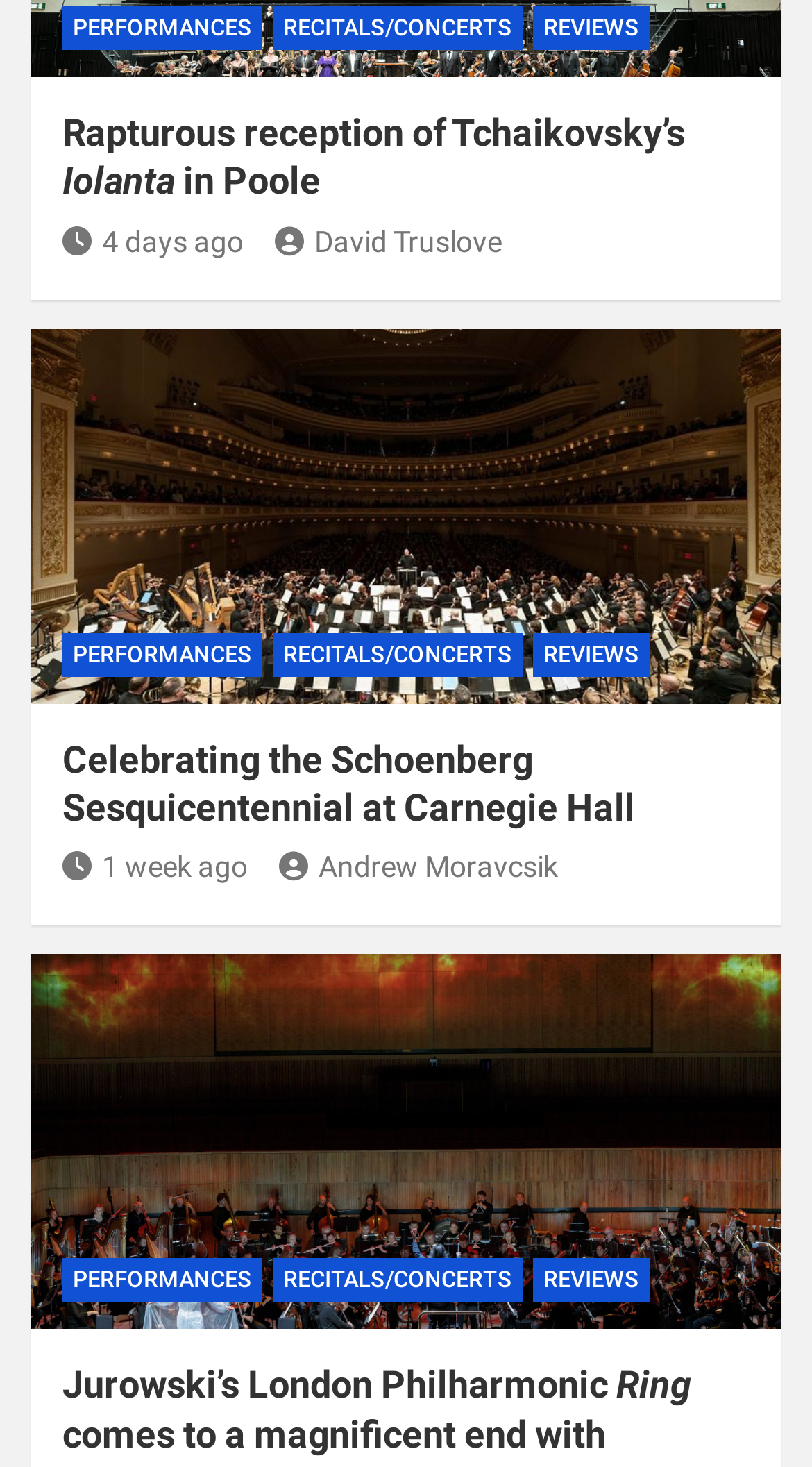Identify the bounding box coordinates for the element you need to click to achieve the following task: "Click on the 'PERFORMANCES' link". Provide the bounding box coordinates as four float numbers between 0 and 1, in the form [left, top, right, bottom].

[0.077, 0.005, 0.323, 0.034]